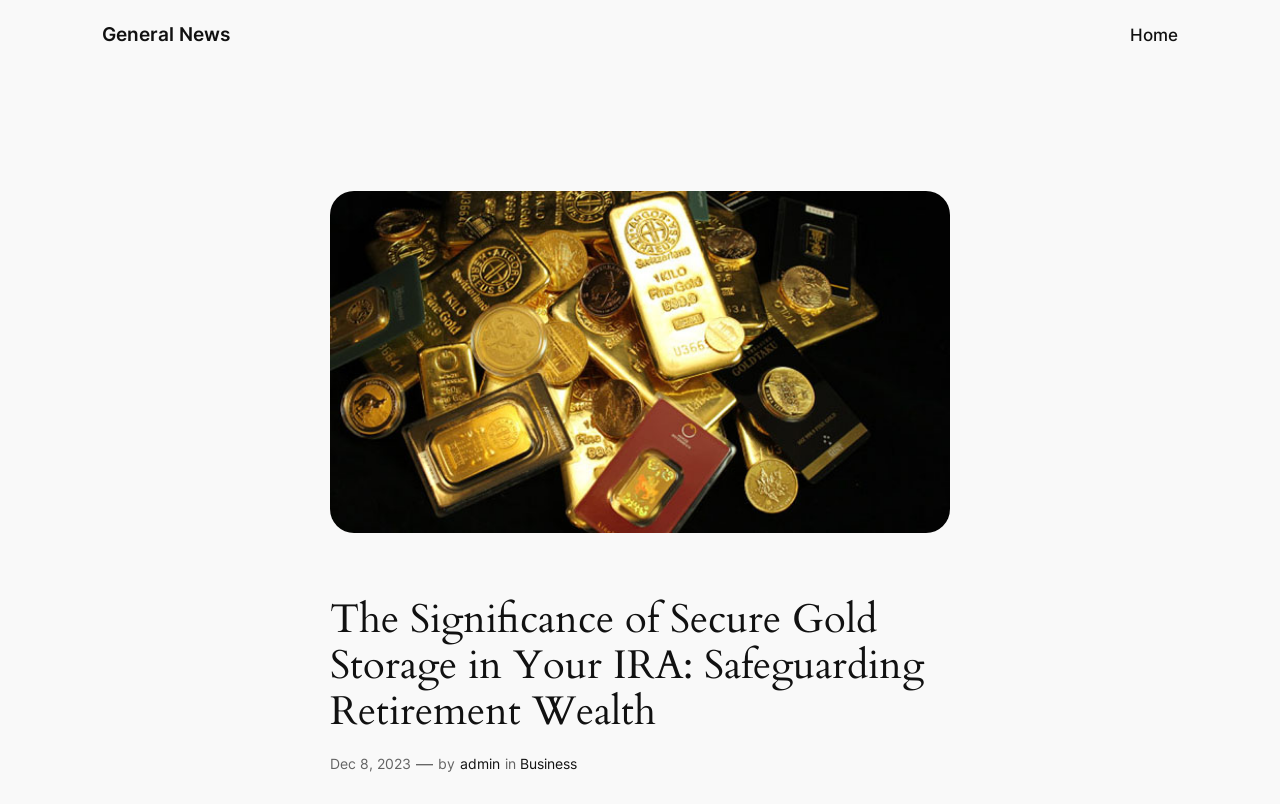What is the date of the article?
Refer to the image and give a detailed answer to the question.

I found the date of the article by examining the time element, which contains a link with the text 'Dec 8, 2023'.